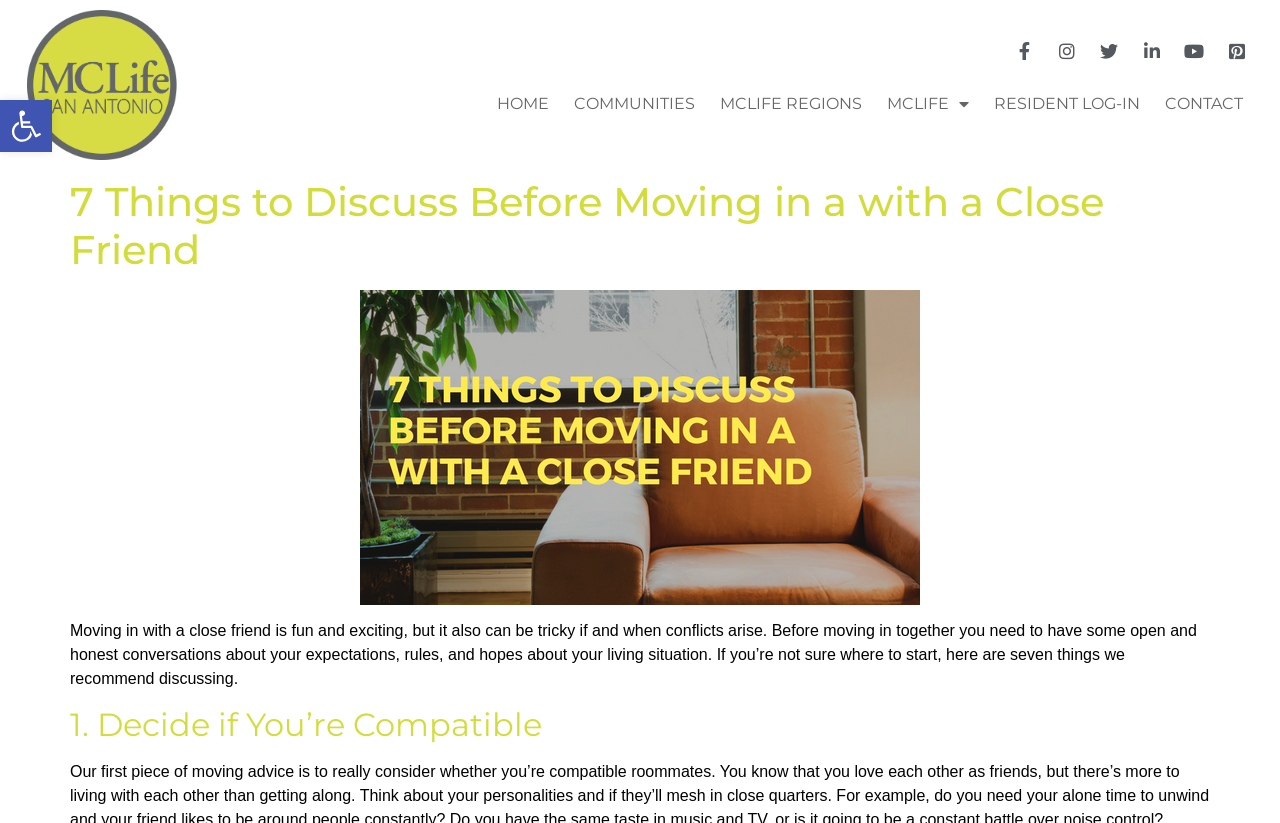Determine the bounding box for the UI element that matches this description: "Communities".

[0.441, 0.097, 0.551, 0.155]